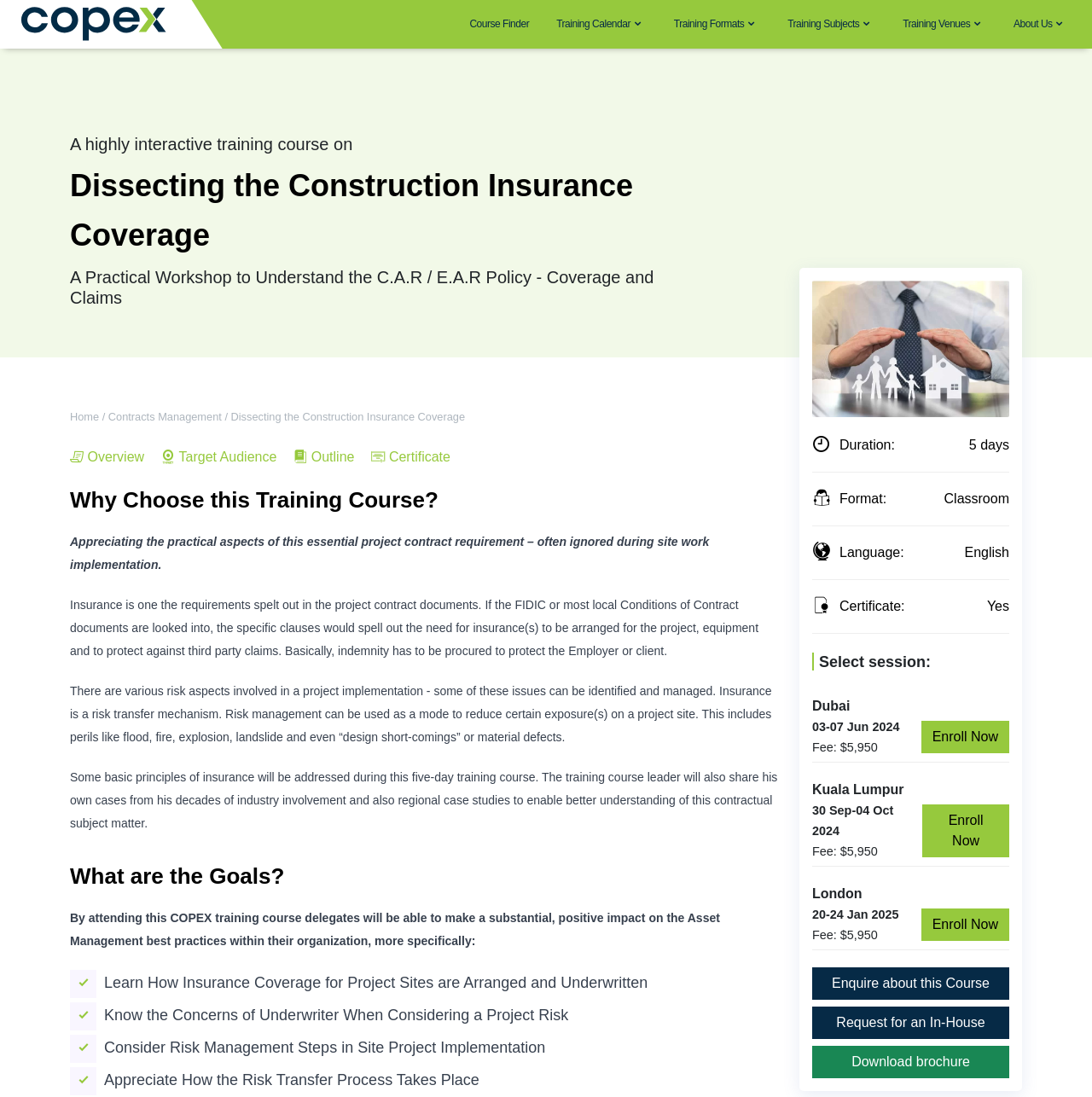Please find the bounding box coordinates of the element that you should click to achieve the following instruction: "Go to the Home page". The coordinates should be presented as four float numbers between 0 and 1: [left, top, right, bottom].

[0.064, 0.374, 0.091, 0.386]